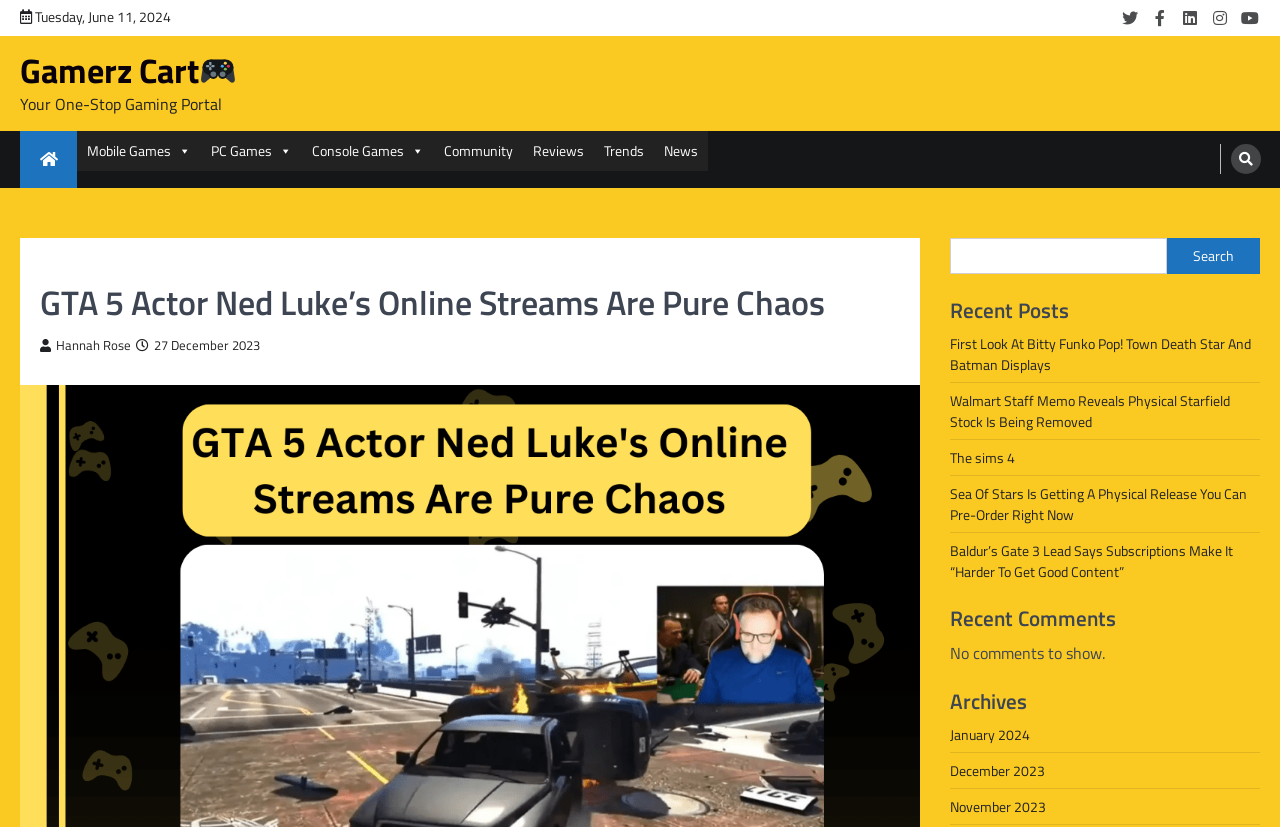What is the name of the gaming portal?
Based on the visual, give a brief answer using one word or a short phrase.

Gamerz Cart